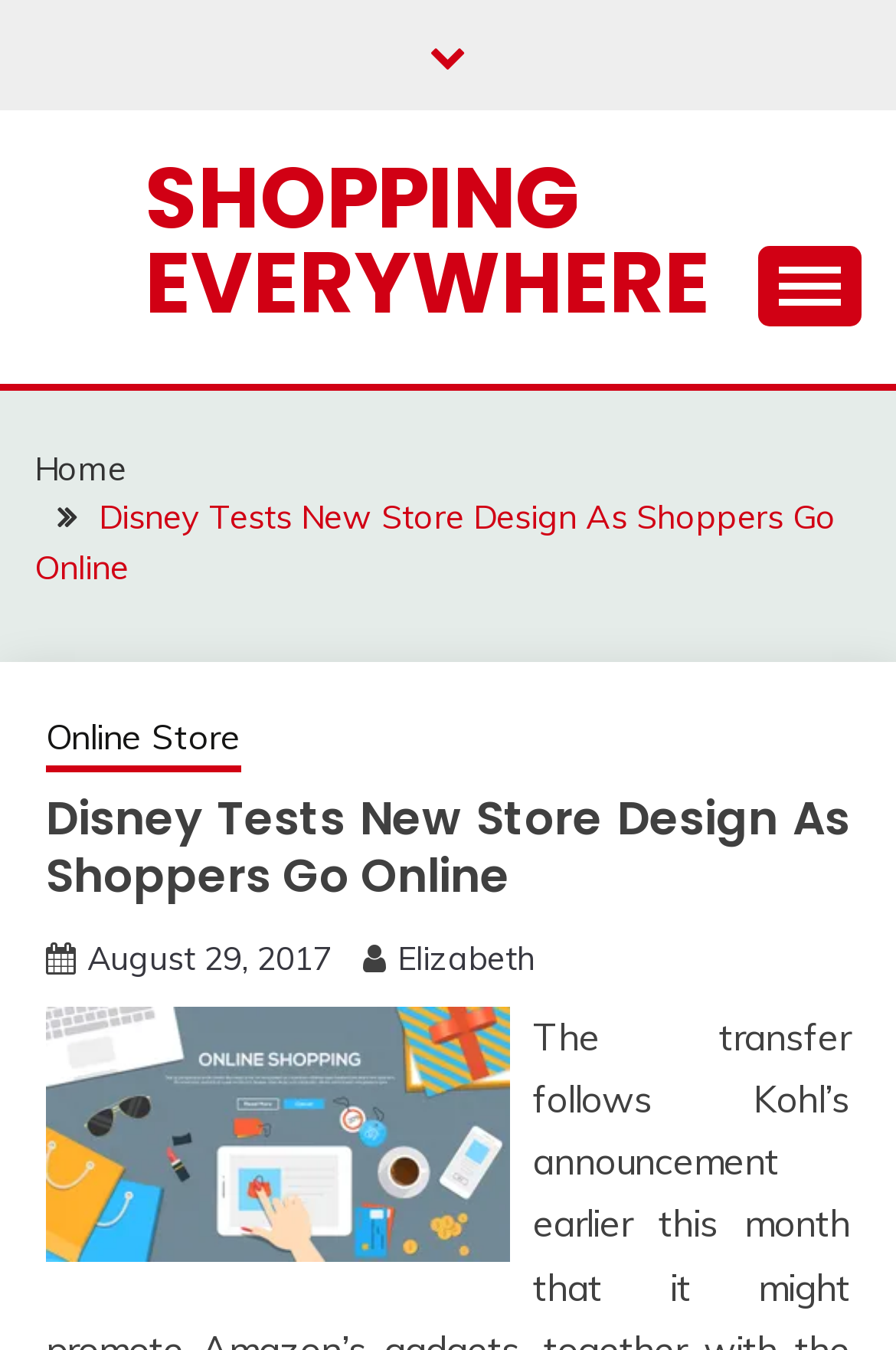Based on the image, provide a detailed response to the question:
What is the category of the article?

By analyzing the webpage, I found that the link element 'SHOPPING EVERYWHERE' is prominent, which suggests that the category of the article is related to shopping.